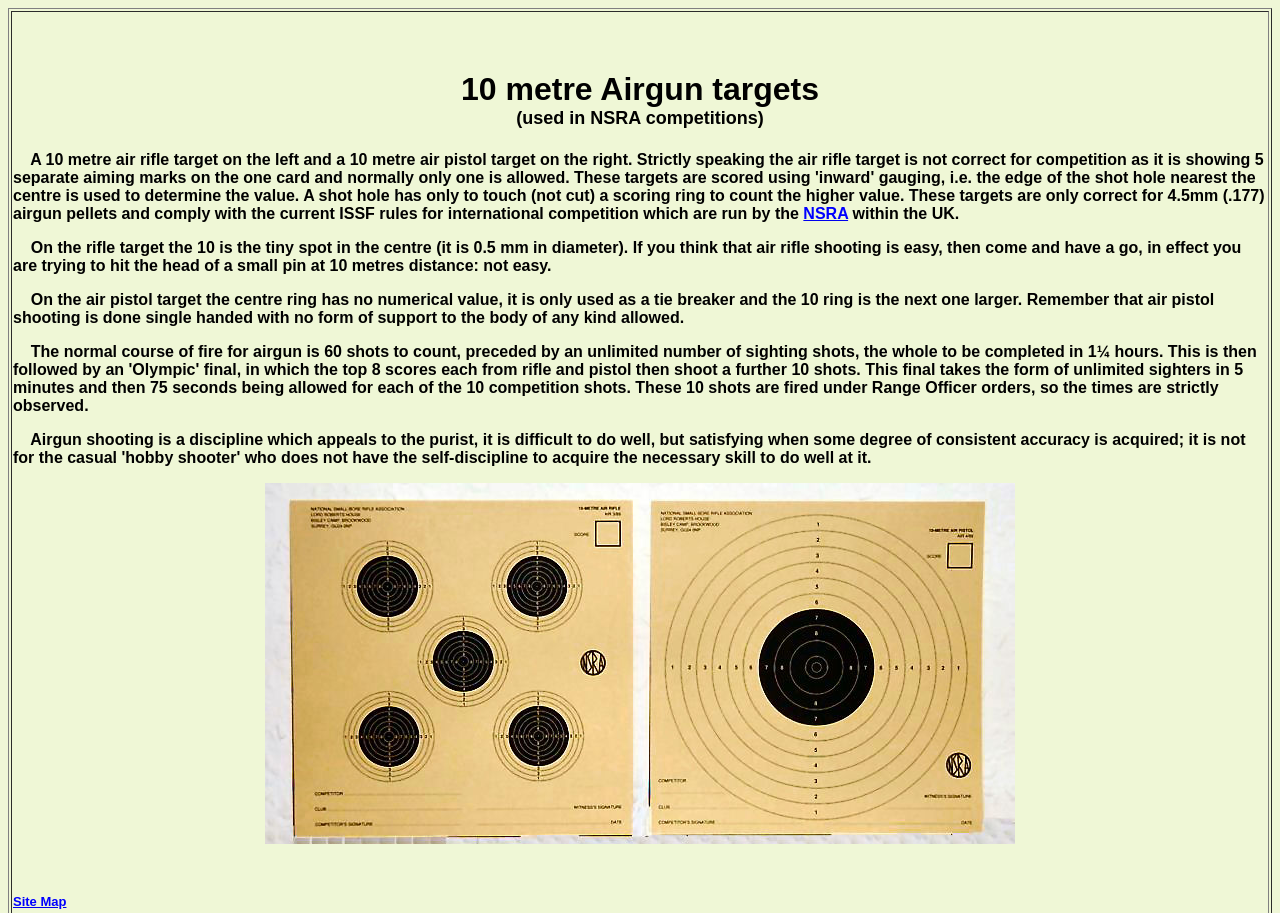Please reply to the following question using a single word or phrase: 
What is the distance at which air rifle shooting is done?

10 metres